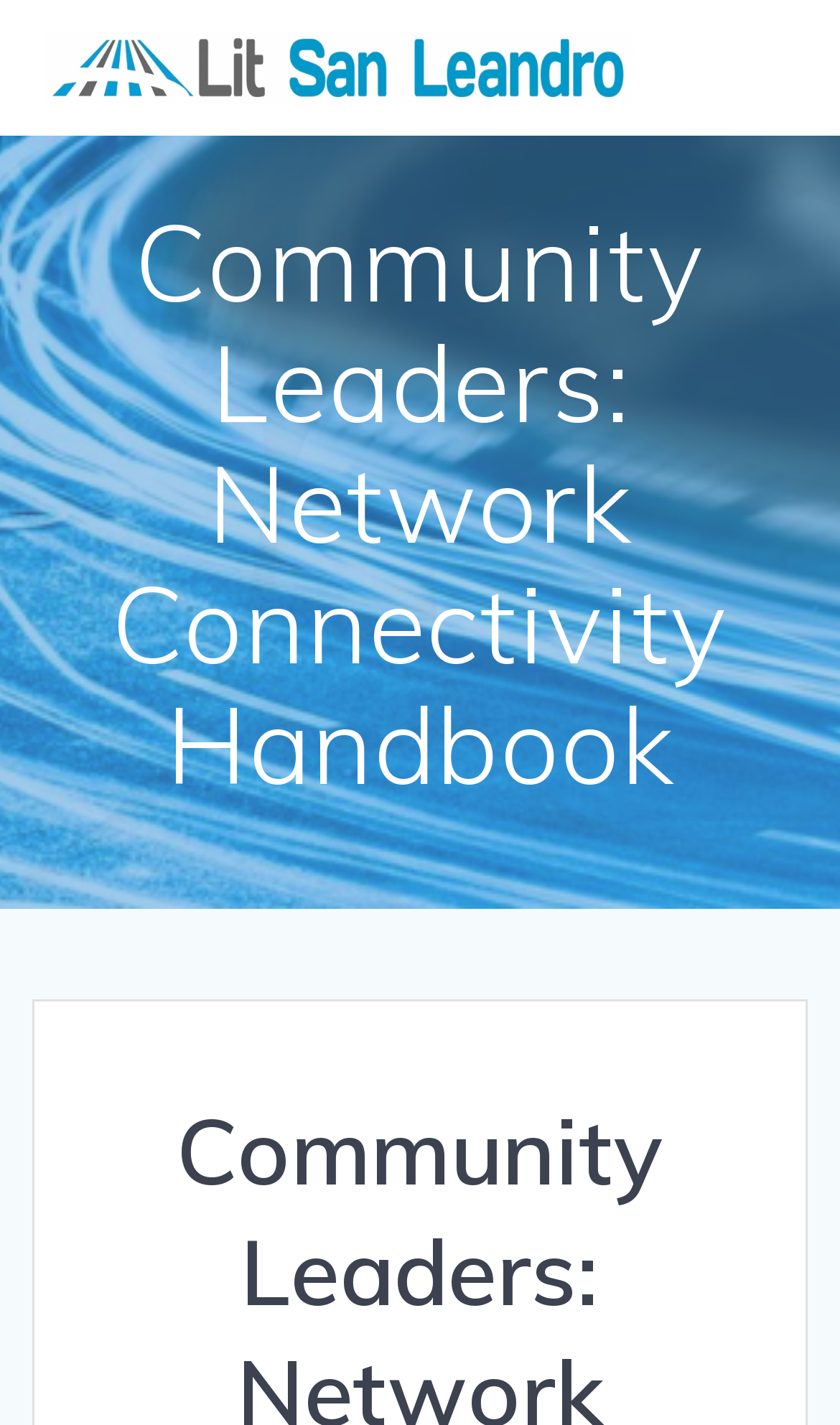Predict the bounding box of the UI element that fits this description: "alt="Lit San Leandro"".

[0.05, 0.023, 0.755, 0.073]